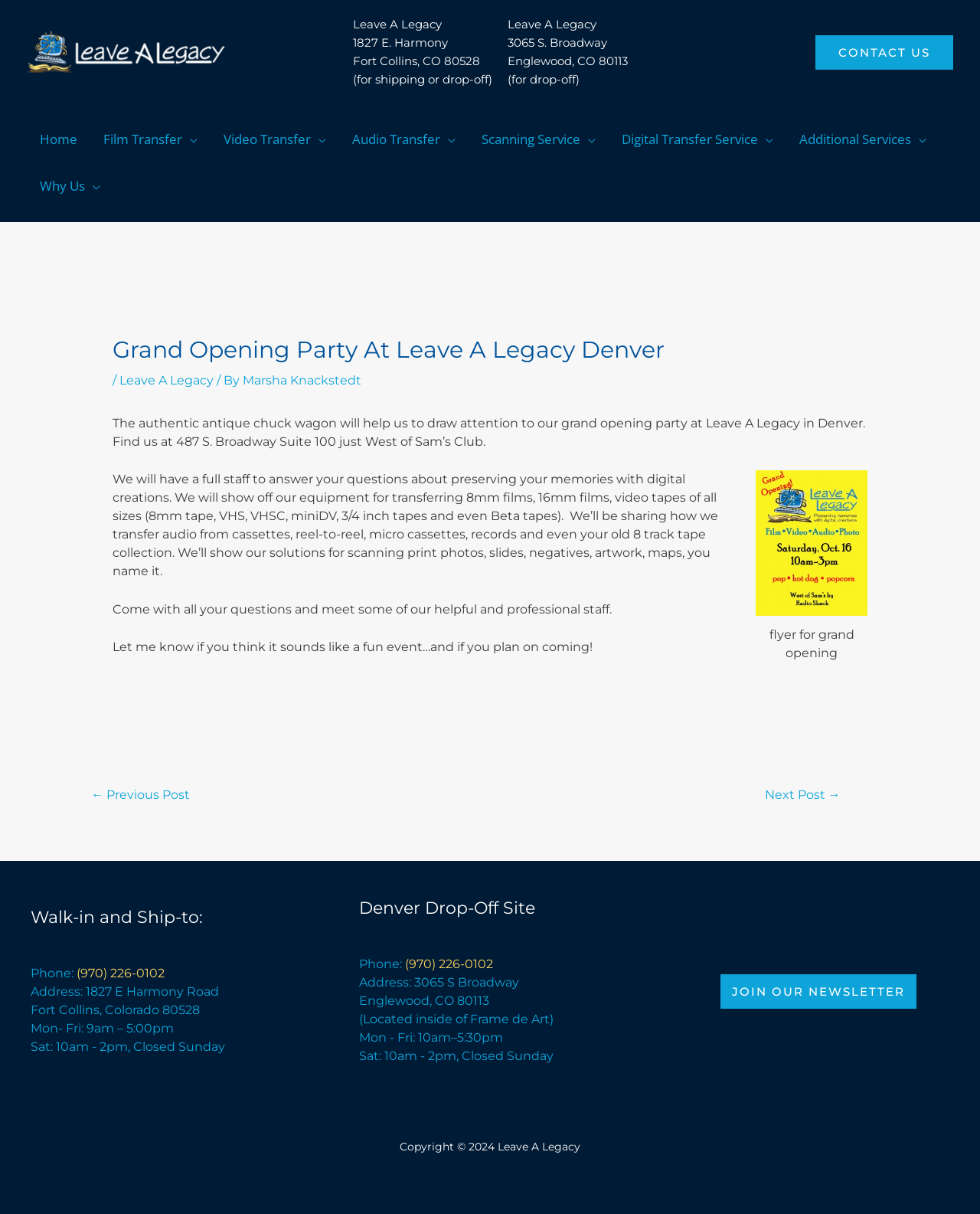Based on the image, please elaborate on the answer to the following question:
What is the company name mentioned on the webpage?

I found the company name by looking at the logo and the text throughout the webpage, which consistently mentions 'Leave A Legacy' as the company name.